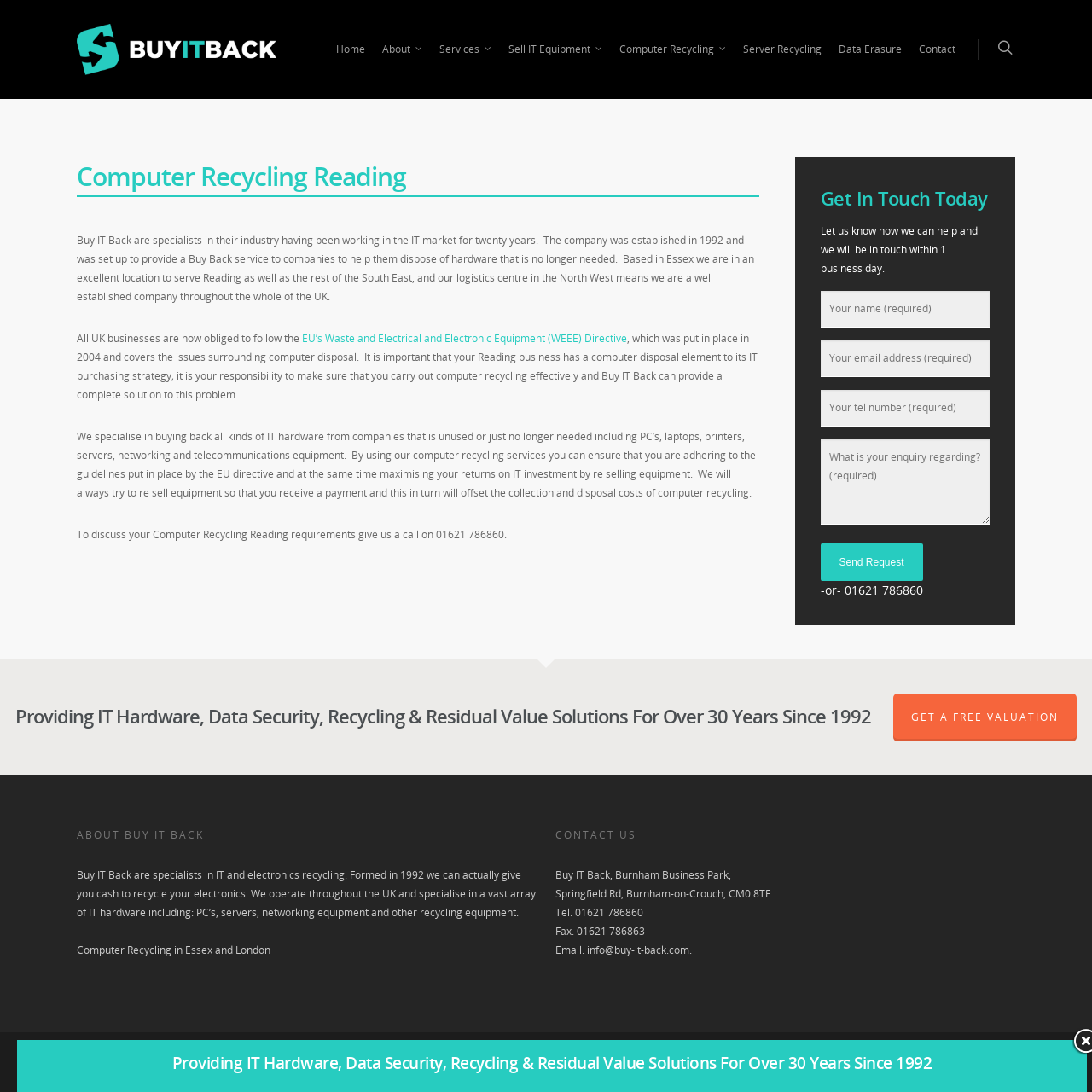Identify the bounding box coordinates of the specific part of the webpage to click to complete this instruction: "Fill in the 'Your name' textbox".

[0.751, 0.266, 0.906, 0.3]